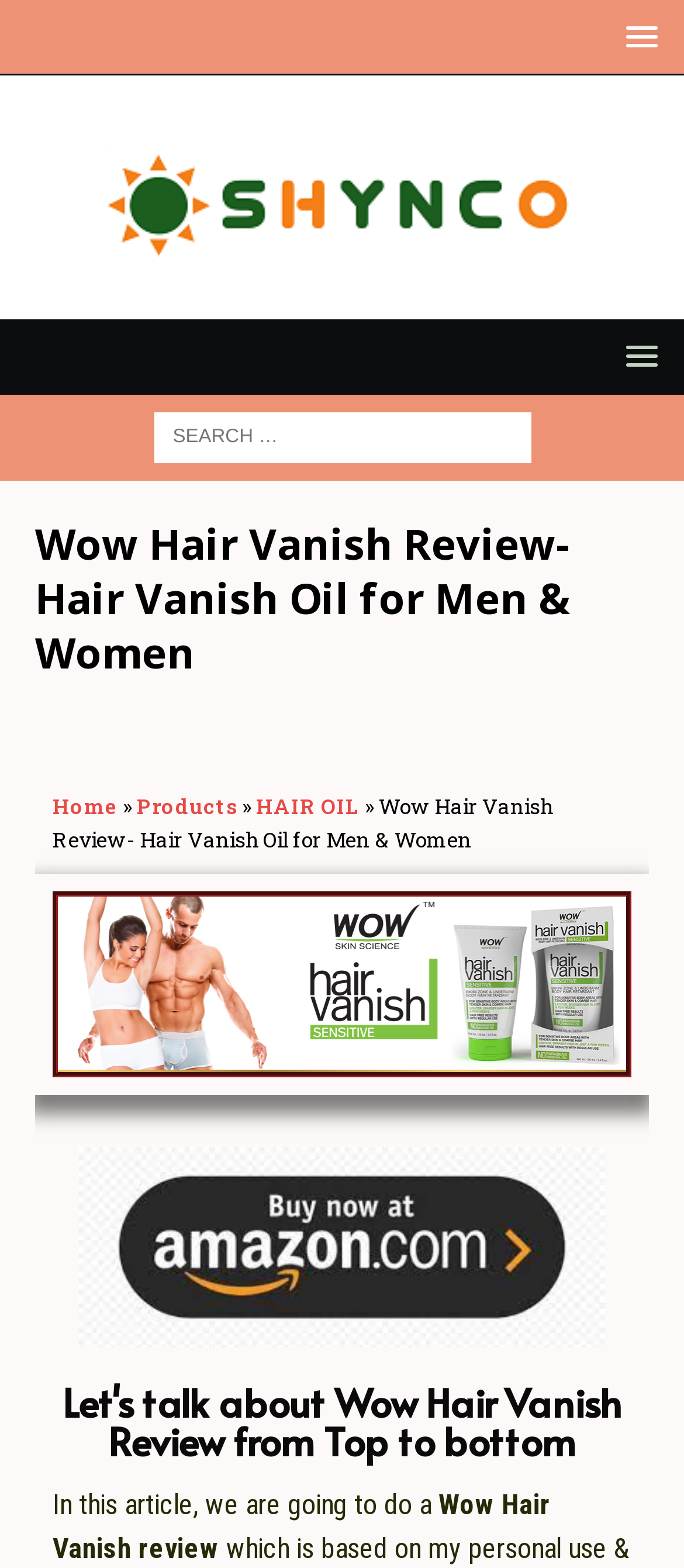What is the purpose of the search bar?
Please answer the question with a detailed response using the information from the screenshot.

The search bar is located at the top of the page and has a placeholder text 'Search for:'. This suggests that the search bar is intended for users to search for specific content within the website.